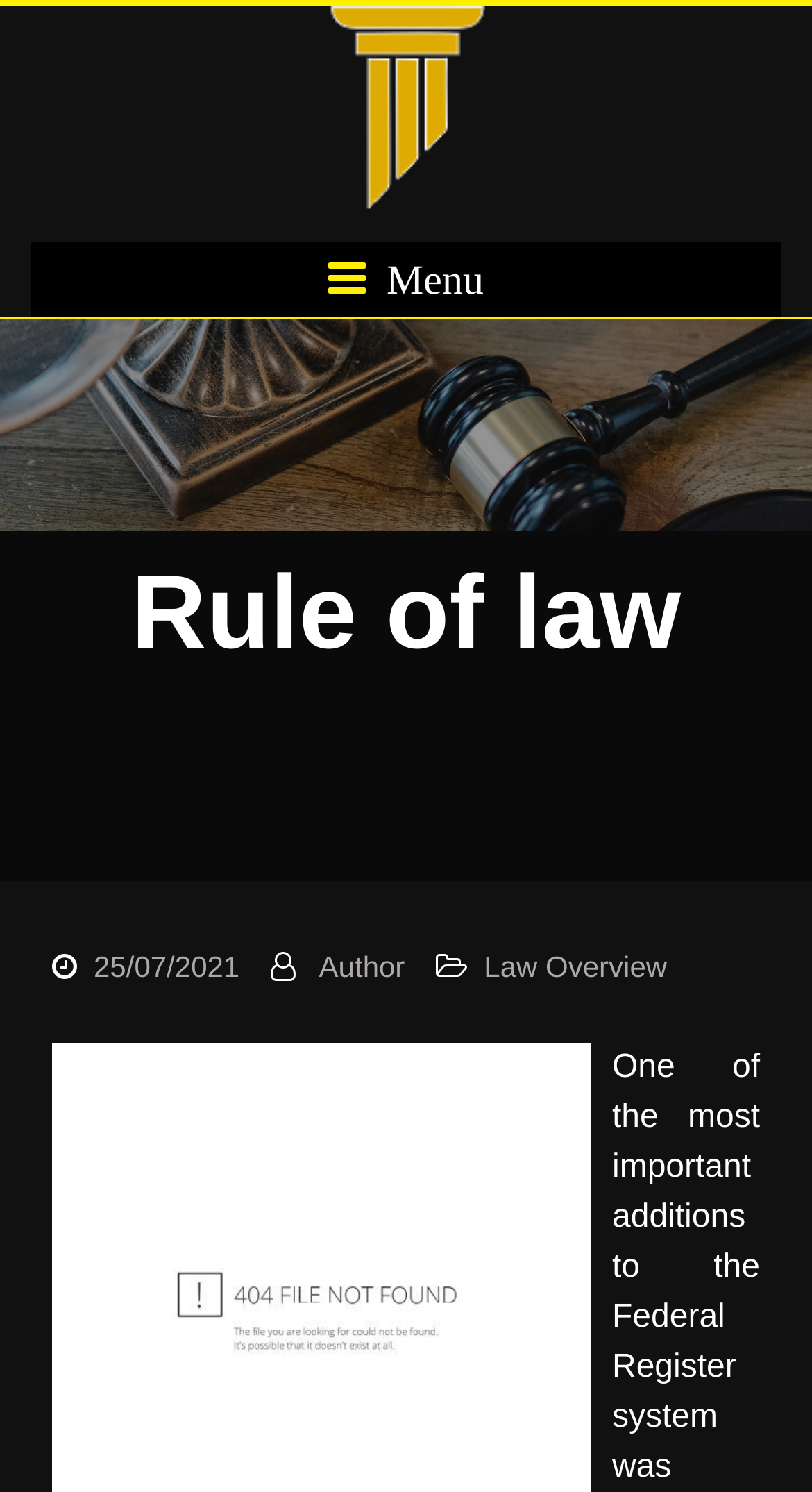Please answer the following question using a single word or phrase: 
What is the date of the law overview?

25/07/2021